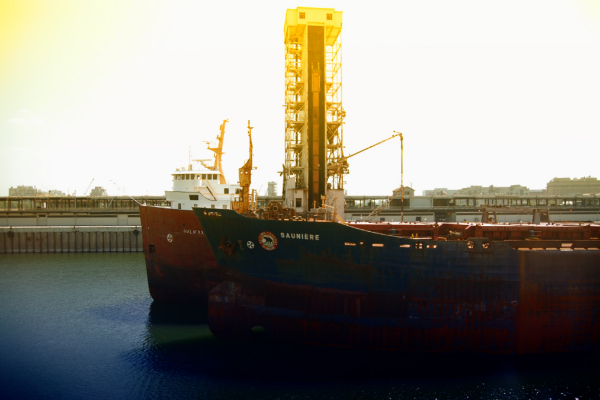Where is the harbor located?
Answer the question using a single word or phrase, according to the image.

Montreal, Canada